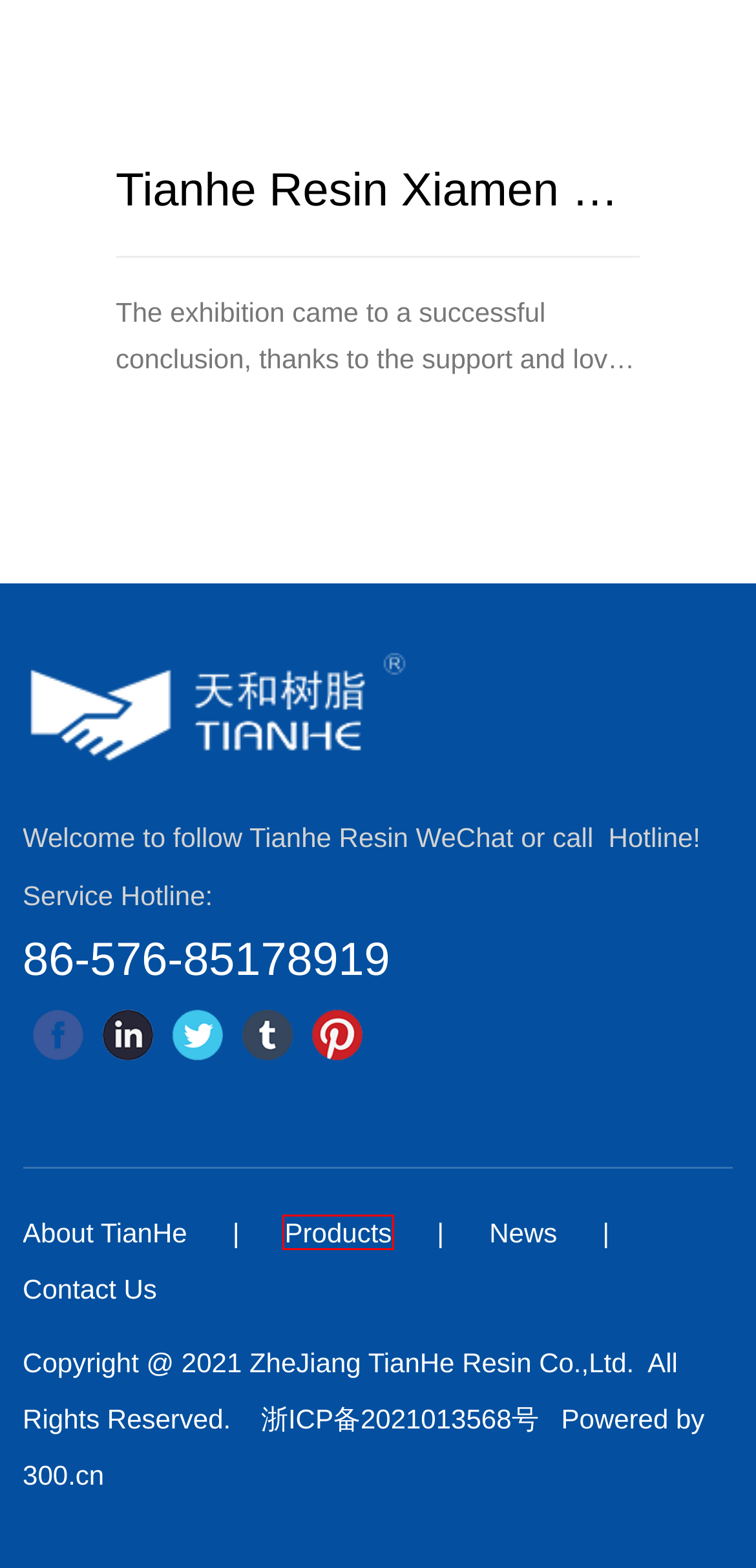You are presented with a screenshot of a webpage containing a red bounding box around a particular UI element. Select the best webpage description that matches the new webpage after clicking the element within the bounding box. Here are the candidates:
A. Slate Glue_Products_ZheJiang TianHe Resin Co., Ltd.
B. Marble Glue_Products_ZheJiang TianHe Resin Co., Ltd.
C. 南通网站建设【南通网站制作】– 中企动力南通分公司
D. News_News_ZheJiang TianHe Resin Co., Ltd.
E. Dry Hanging Glue_Products_ZheJiang TianHe Resin Co., Ltd.
F. About_ZheJiang TianHe Resin Co., Ltd.
G. Contact_ZheJiang TianHe Resin Co., Ltd.
H. Products_Products_ZheJiang TianHe Resin Co., Ltd.

H